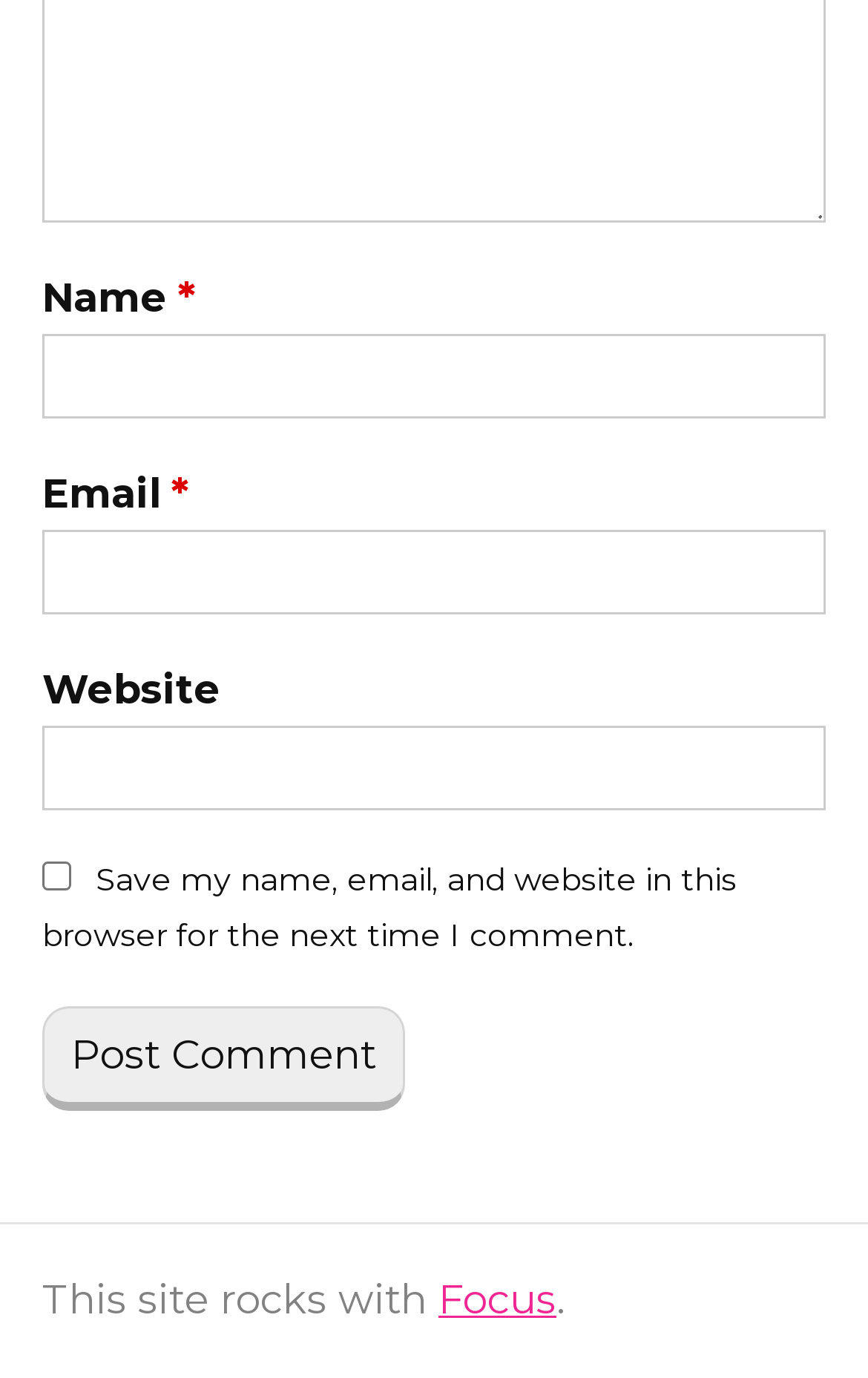What is the text above the 'Focus' link?
Using the picture, provide a one-word or short phrase answer.

This site rocks with